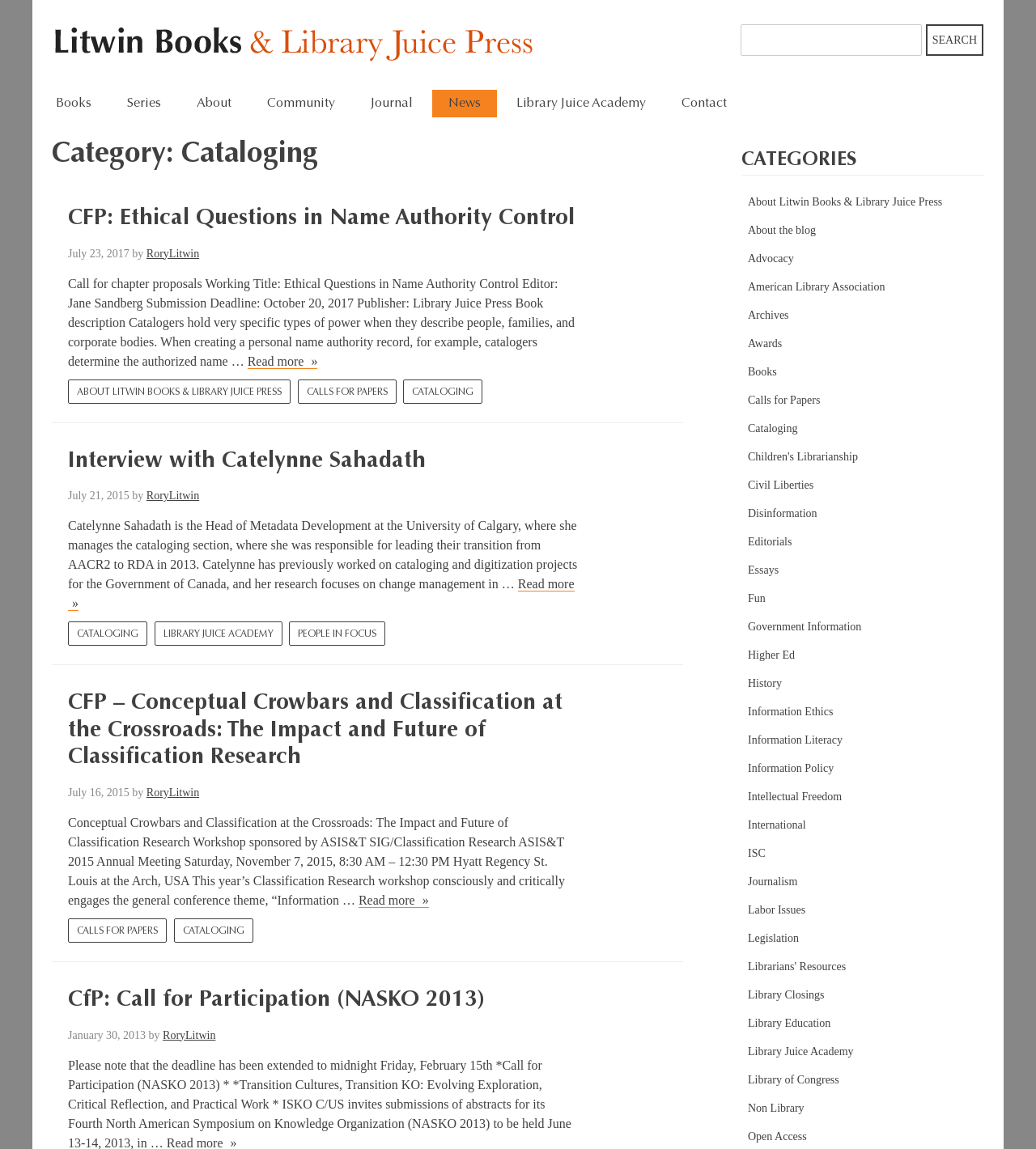Please locate the bounding box coordinates of the element that should be clicked to achieve the given instruction: "Search for something".

[0.715, 0.021, 0.89, 0.049]